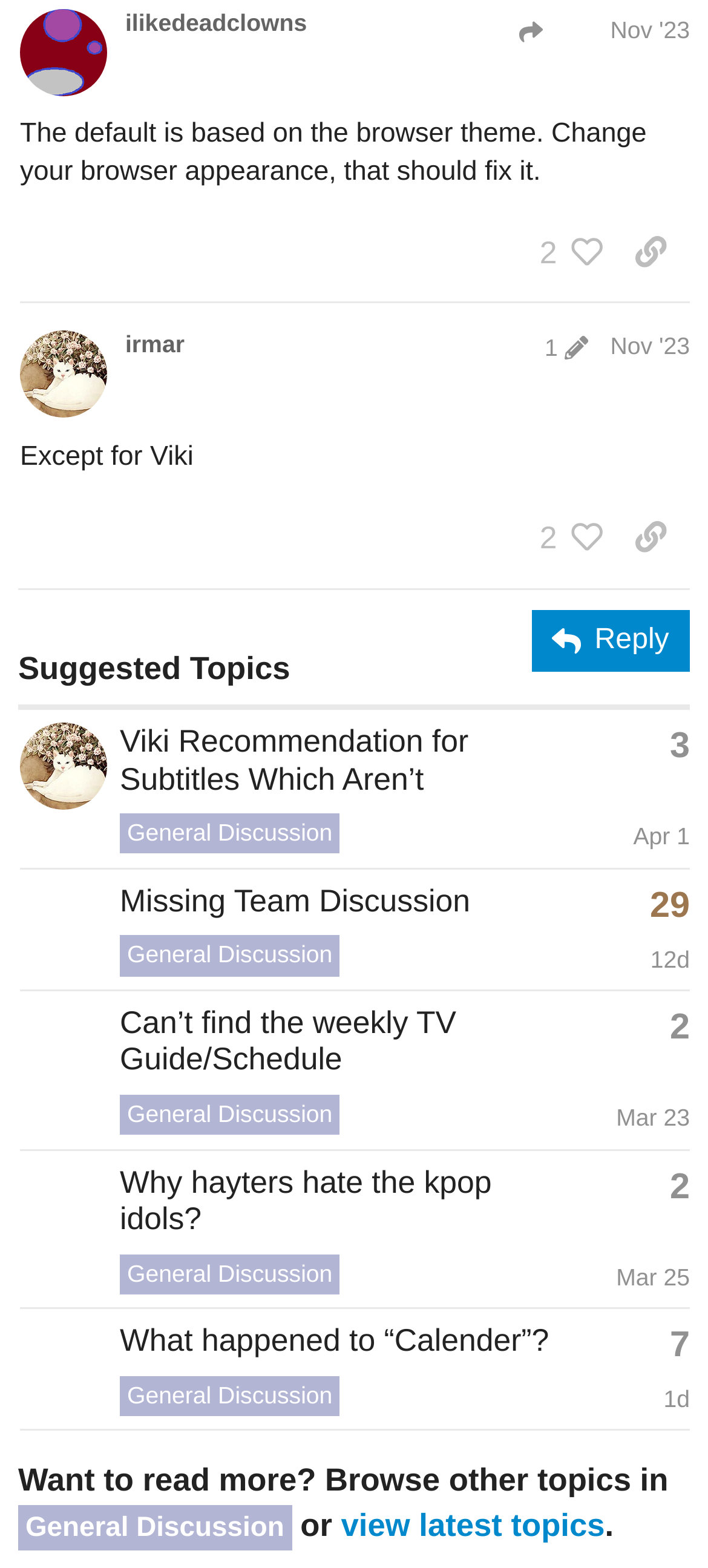Using the elements shown in the image, answer the question comprehensively: How many people liked the second post?

I looked at the button element with the text '2 people liked this post. Click to view' in the second post. This indicates that 2 people liked the second post.